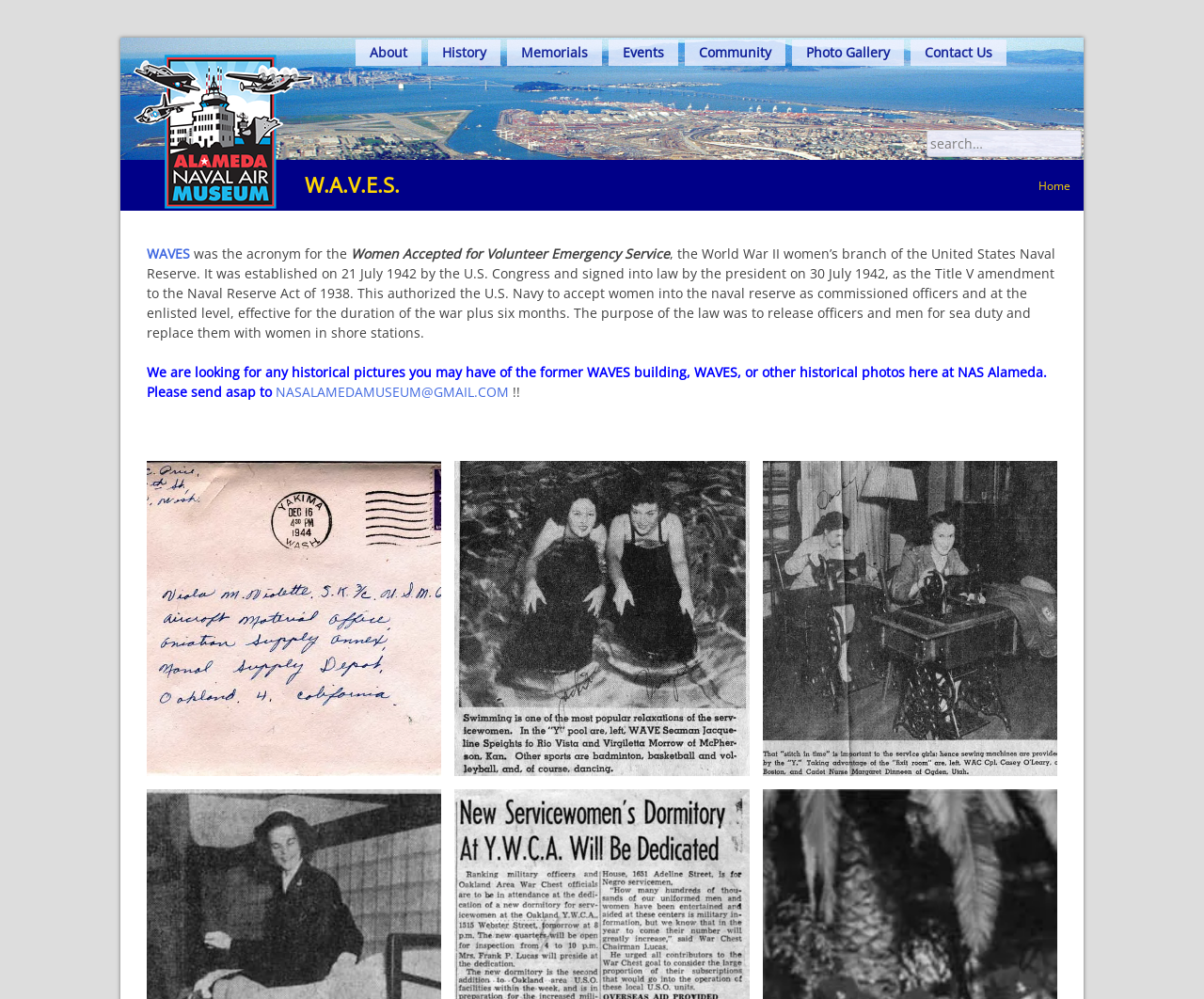Pinpoint the bounding box coordinates of the clickable element needed to complete the instruction: "View the 'Photo Gallery'". The coordinates should be provided as four float numbers between 0 and 1: [left, top, right, bottom].

[0.658, 0.04, 0.751, 0.066]